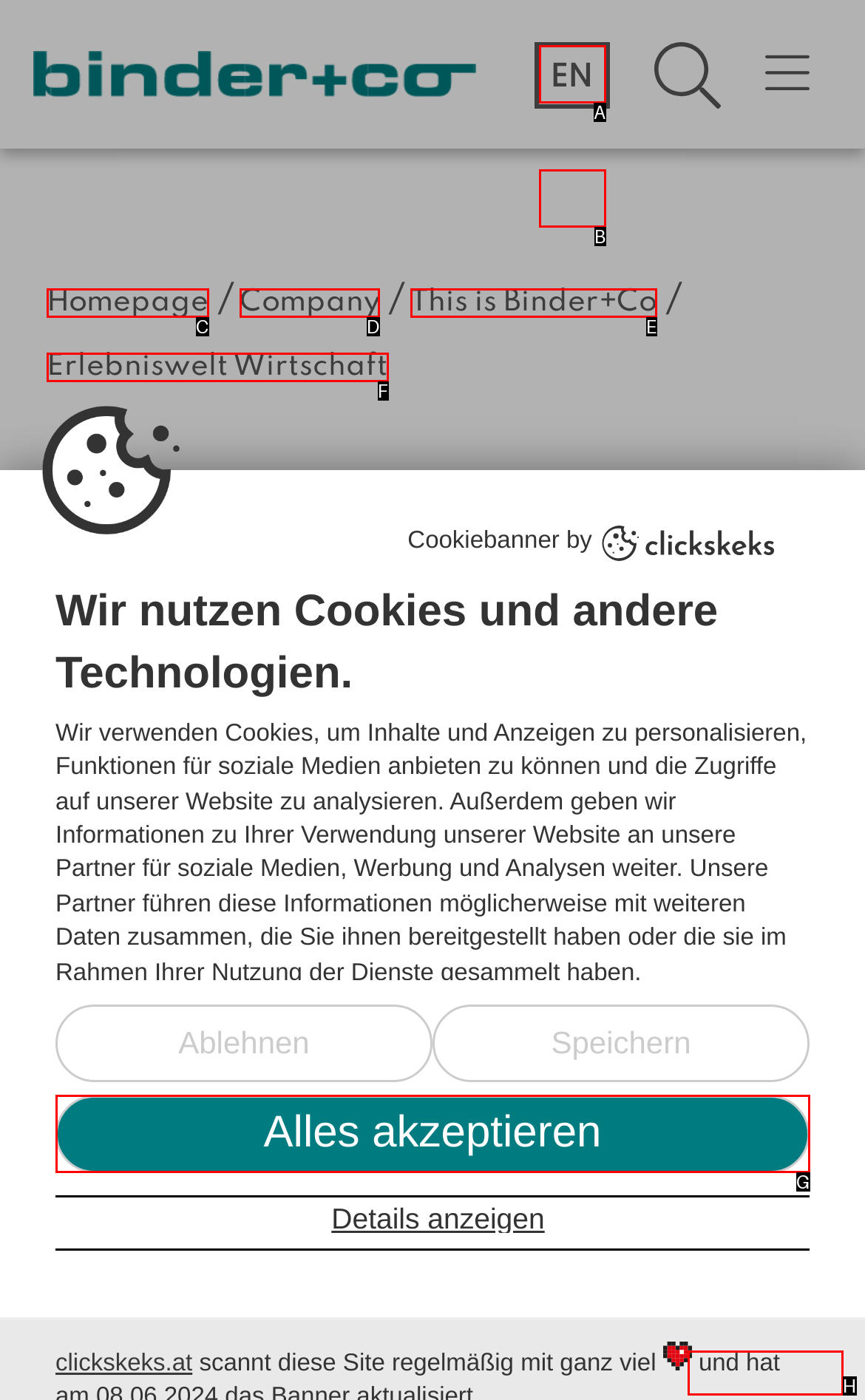Find the HTML element that suits the description: This is Binder+Co
Indicate your answer with the letter of the matching option from the choices provided.

E